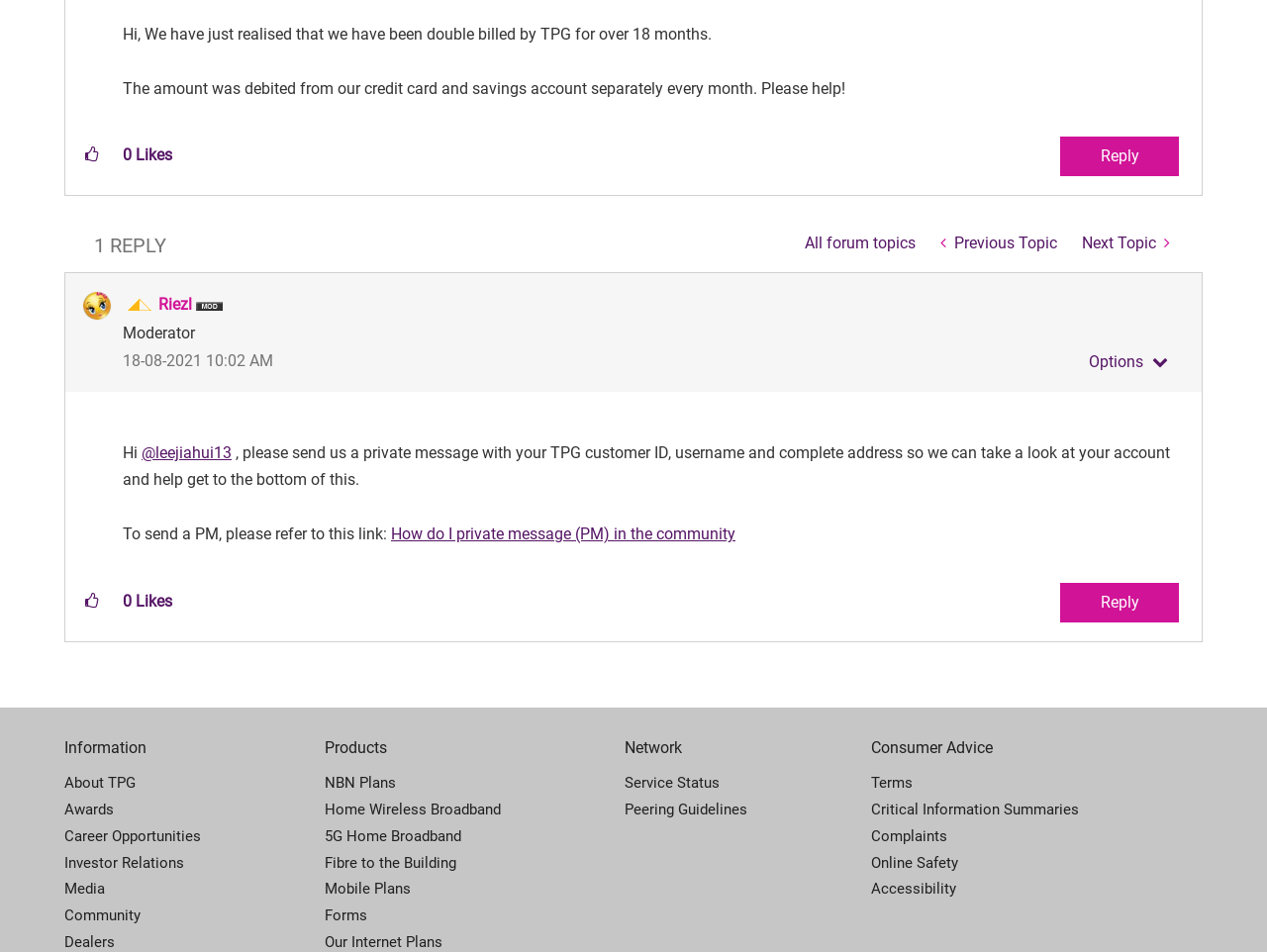Find and provide the bounding box coordinates for the UI element described here: "All forum topics". The coordinates should be given as four float numbers between 0 and 1: [left, top, right, bottom].

[0.625, 0.234, 0.733, 0.277]